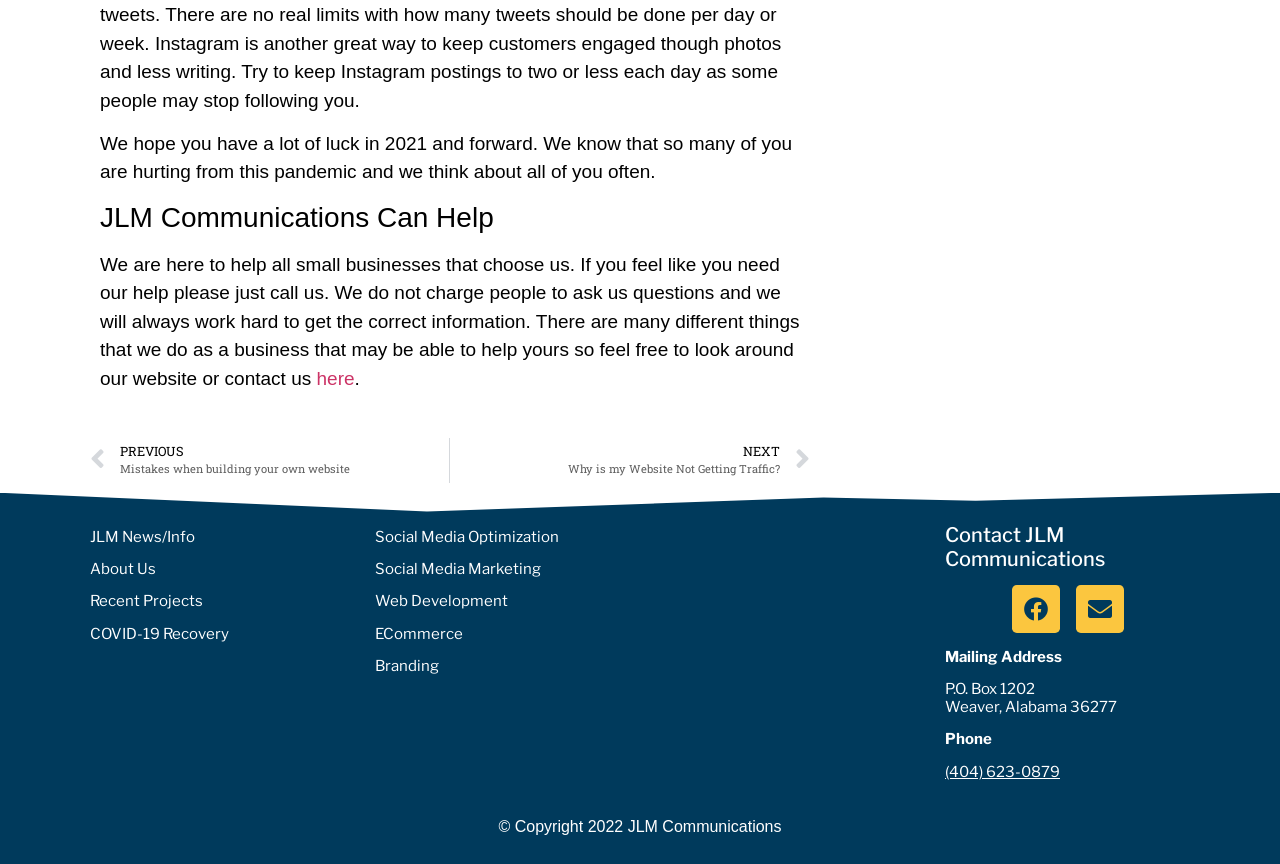What is the contact phone number? Examine the screenshot and reply using just one word or a brief phrase.

(404) 623-0879